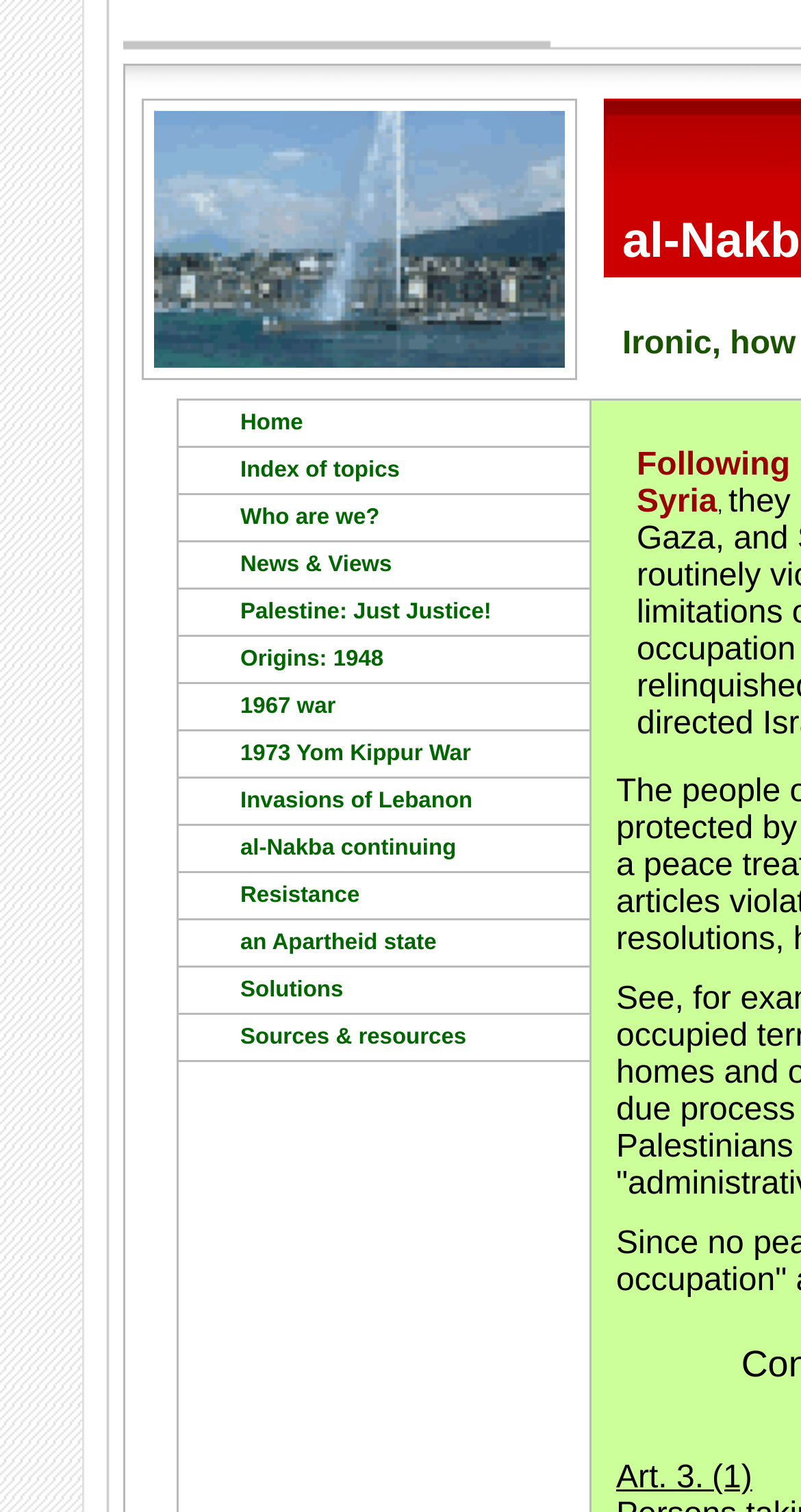Could you highlight the region that needs to be clicked to execute the instruction: "explore Sources & resources"?

[0.223, 0.671, 0.736, 0.702]